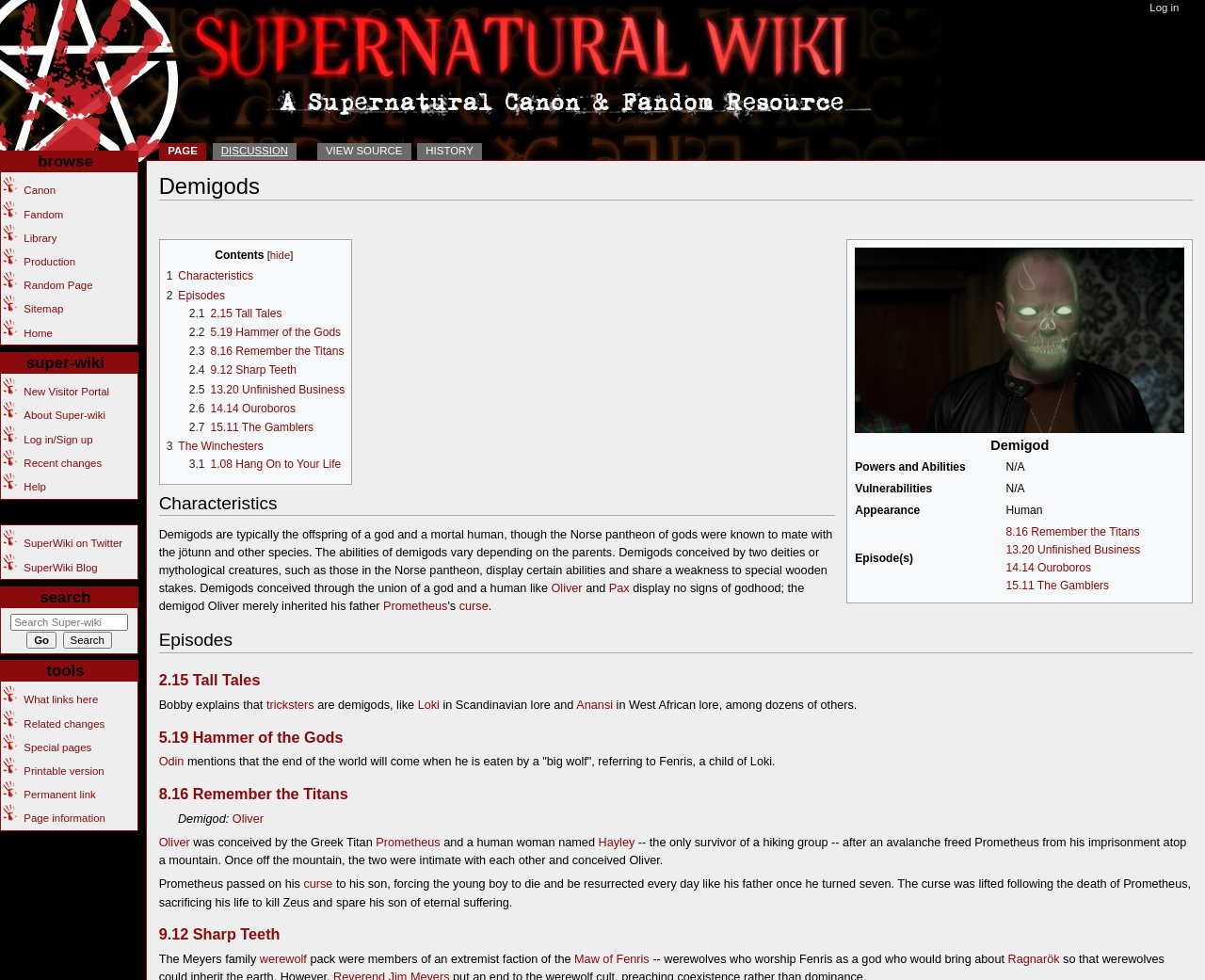Please provide the bounding box coordinate of the region that matches the element description: Oliver. Coordinates should be in the format (top-left x, top-left y, bottom-right x, bottom-right y) and all values should be between 0 and 1.

[0.457, 0.594, 0.483, 0.607]